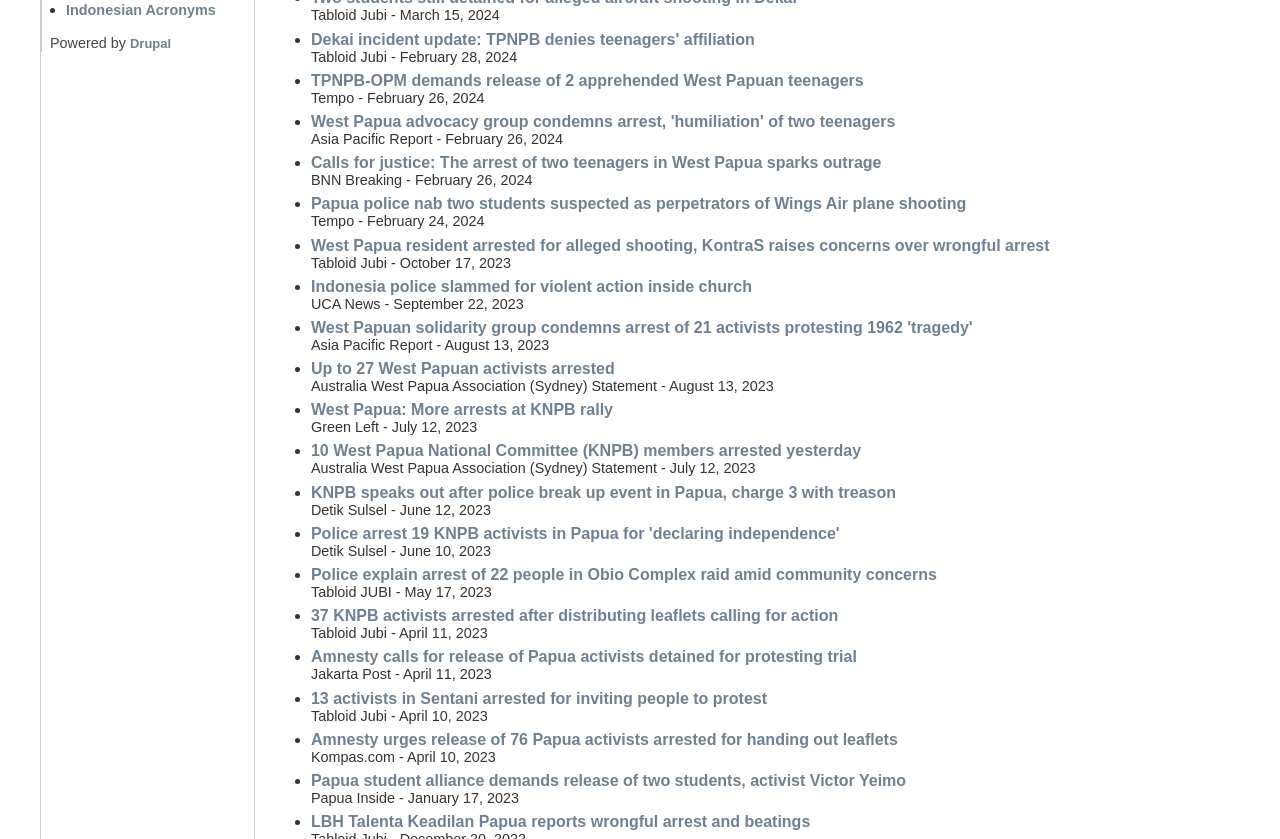Give the bounding box coordinates for this UI element: "Indonesian Acronyms". The coordinates should be four float numbers between 0 and 1, arranged as [left, top, right, bottom].

[0.052, 0.002, 0.169, 0.022]